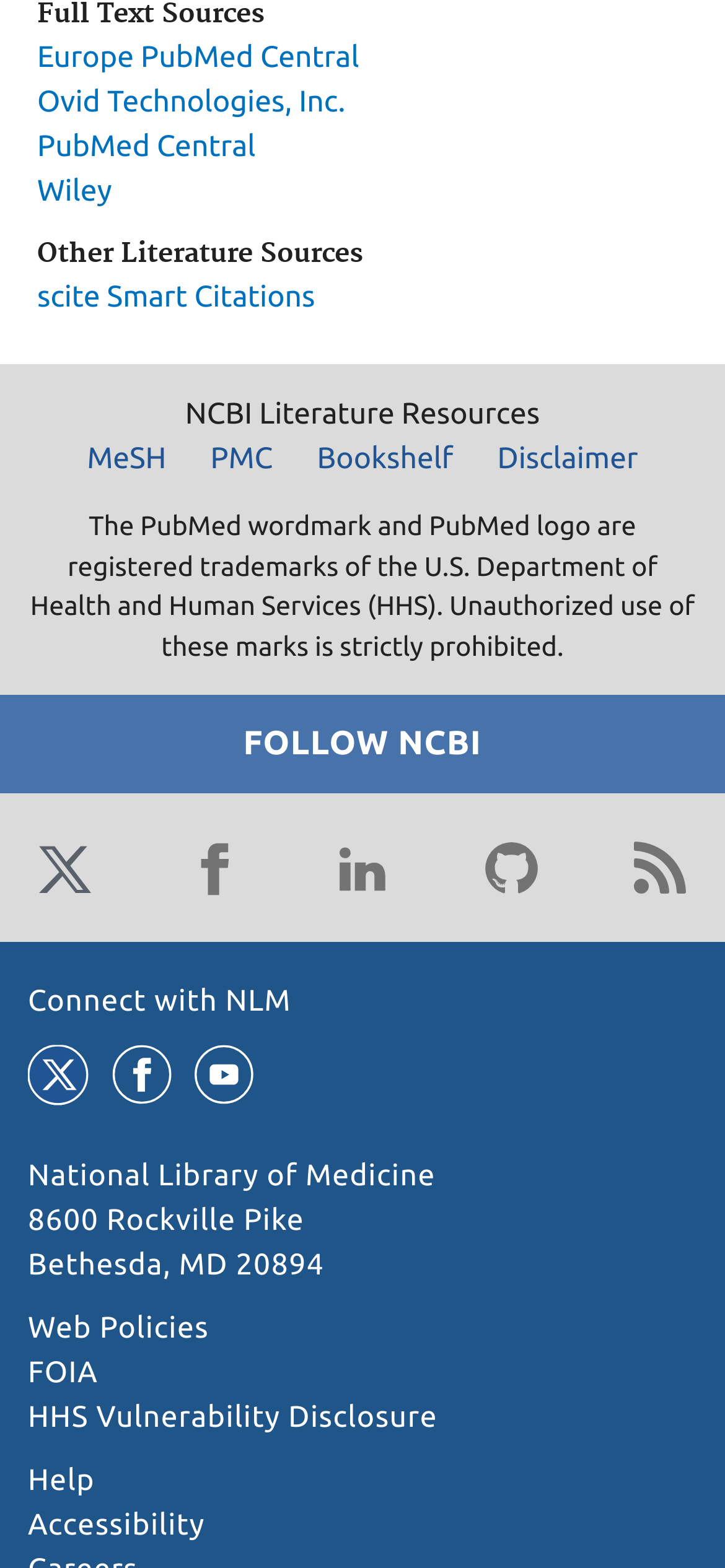Please indicate the bounding box coordinates of the element's region to be clicked to achieve the instruction: "Visit Europe PubMed Central". Provide the coordinates as four float numbers between 0 and 1, i.e., [left, top, right, bottom].

[0.051, 0.025, 0.495, 0.047]